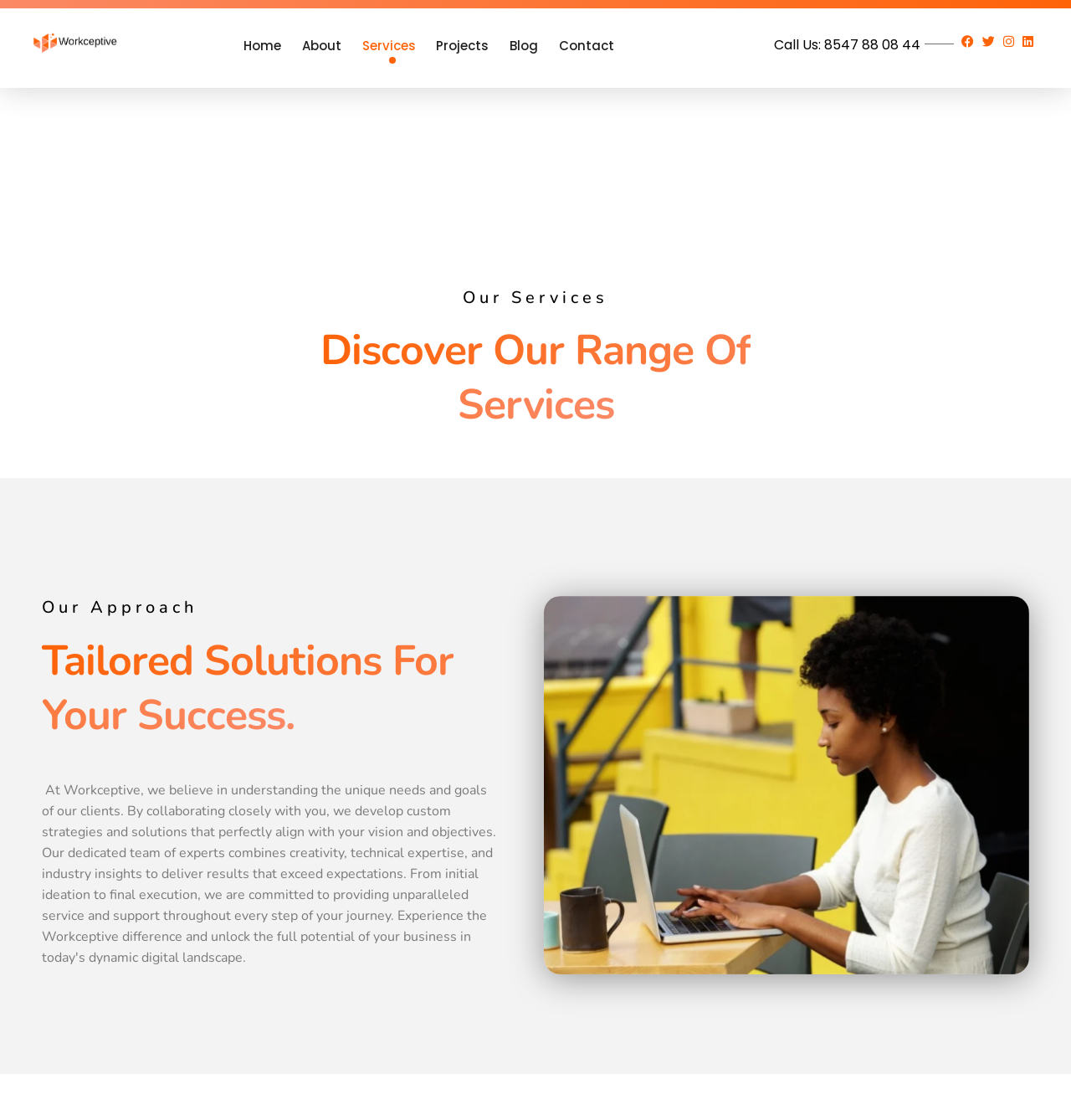What is the phone number? Look at the image and give a one-word or short phrase answer.

8547 88 08 44